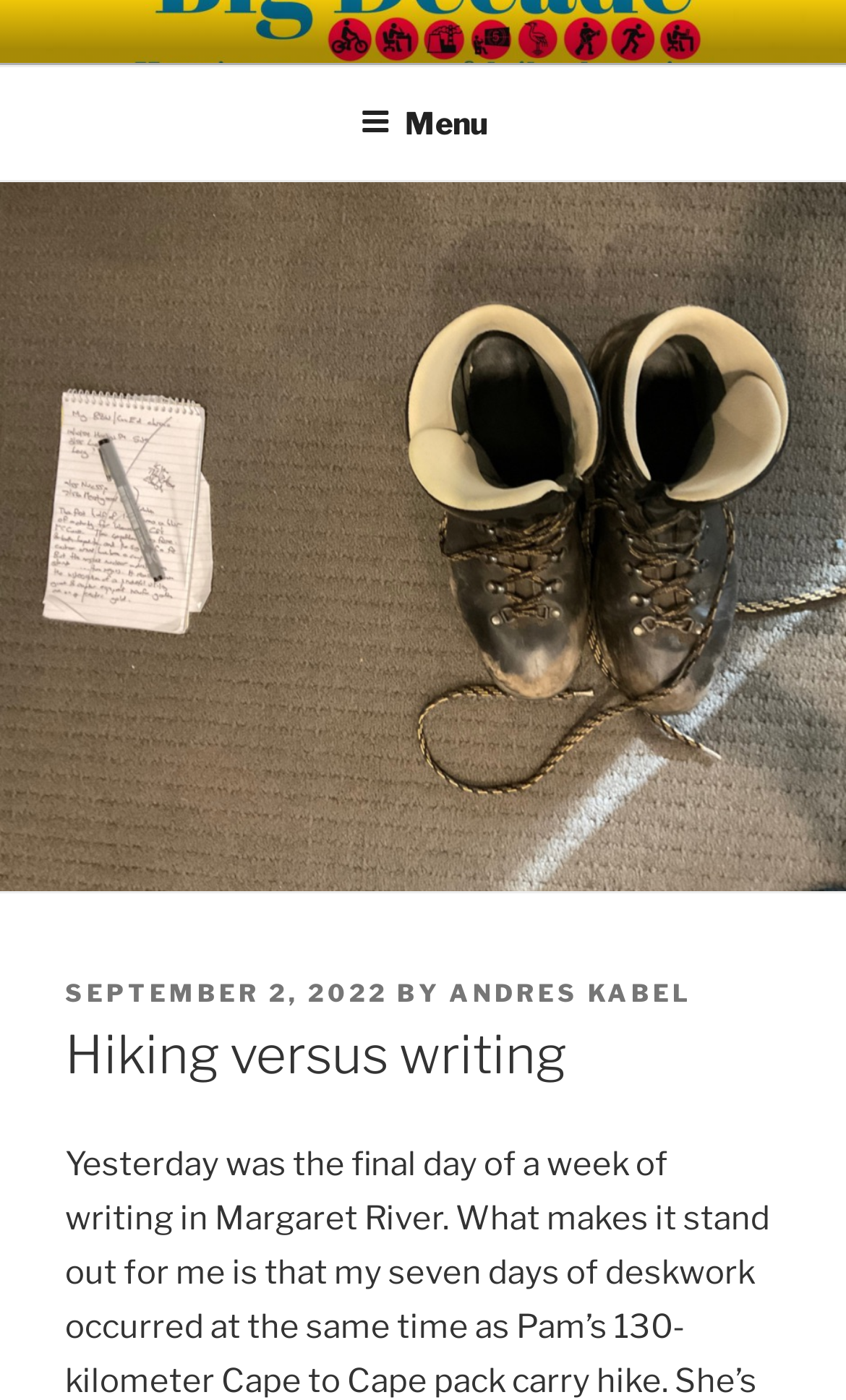How many menu items are in the top menu?
Give a single word or phrase answer based on the content of the image.

Unknown